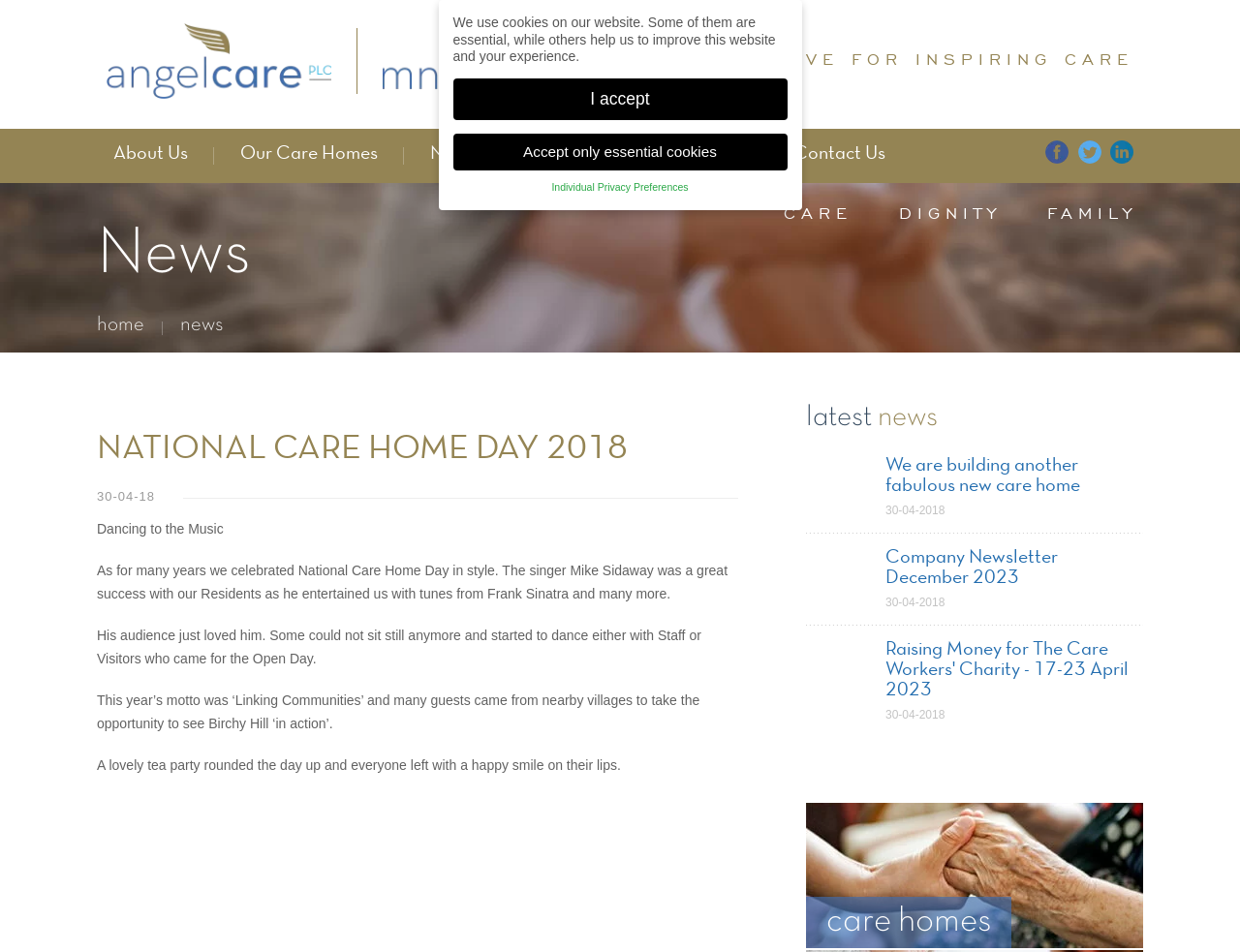Kindly respond to the following question with a single word or a brief phrase: 
What is the type of content on the webpage?

News article